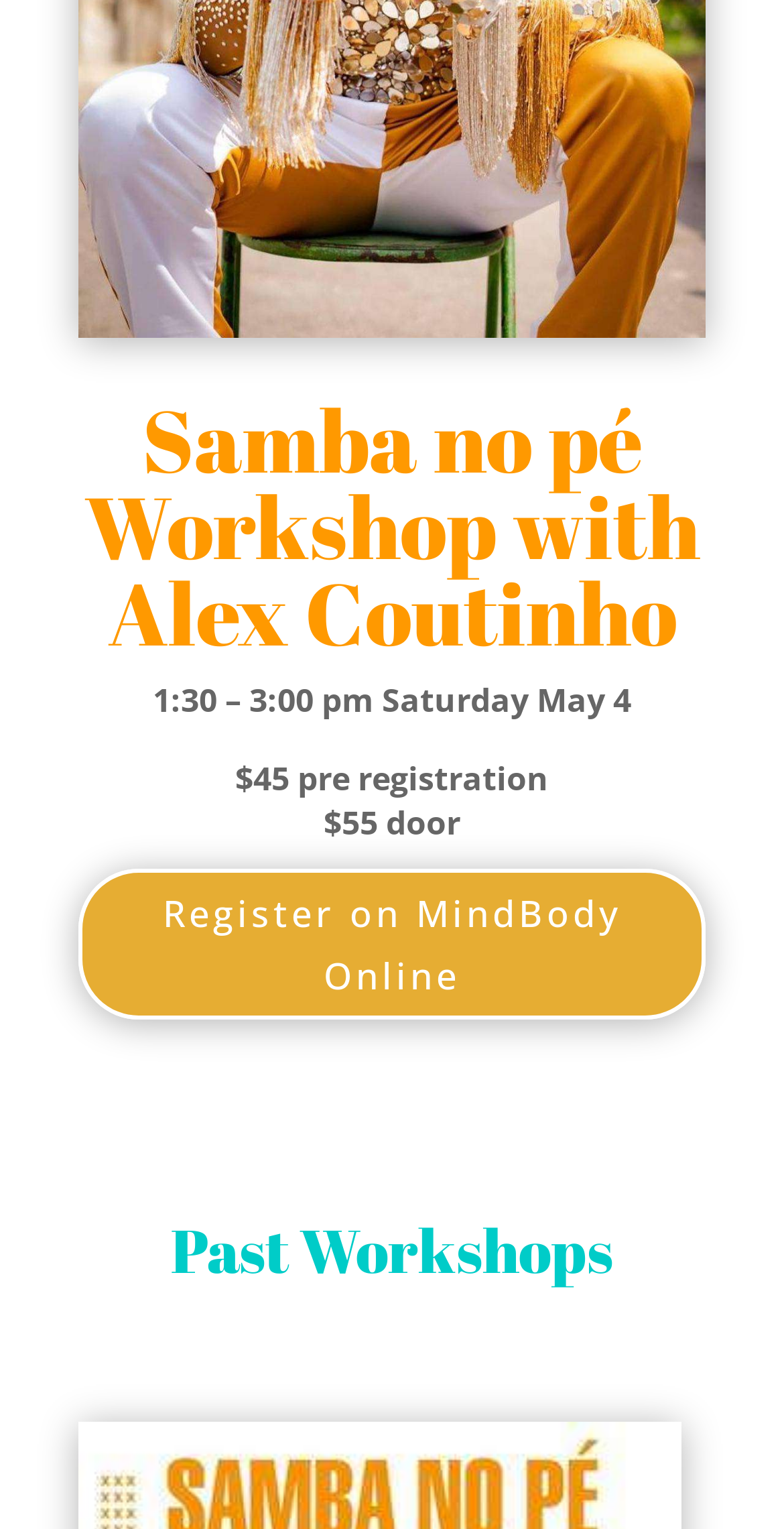Show the bounding box coordinates for the HTML element described as: "Register on MindBody Online".

[0.1, 0.569, 0.9, 0.669]